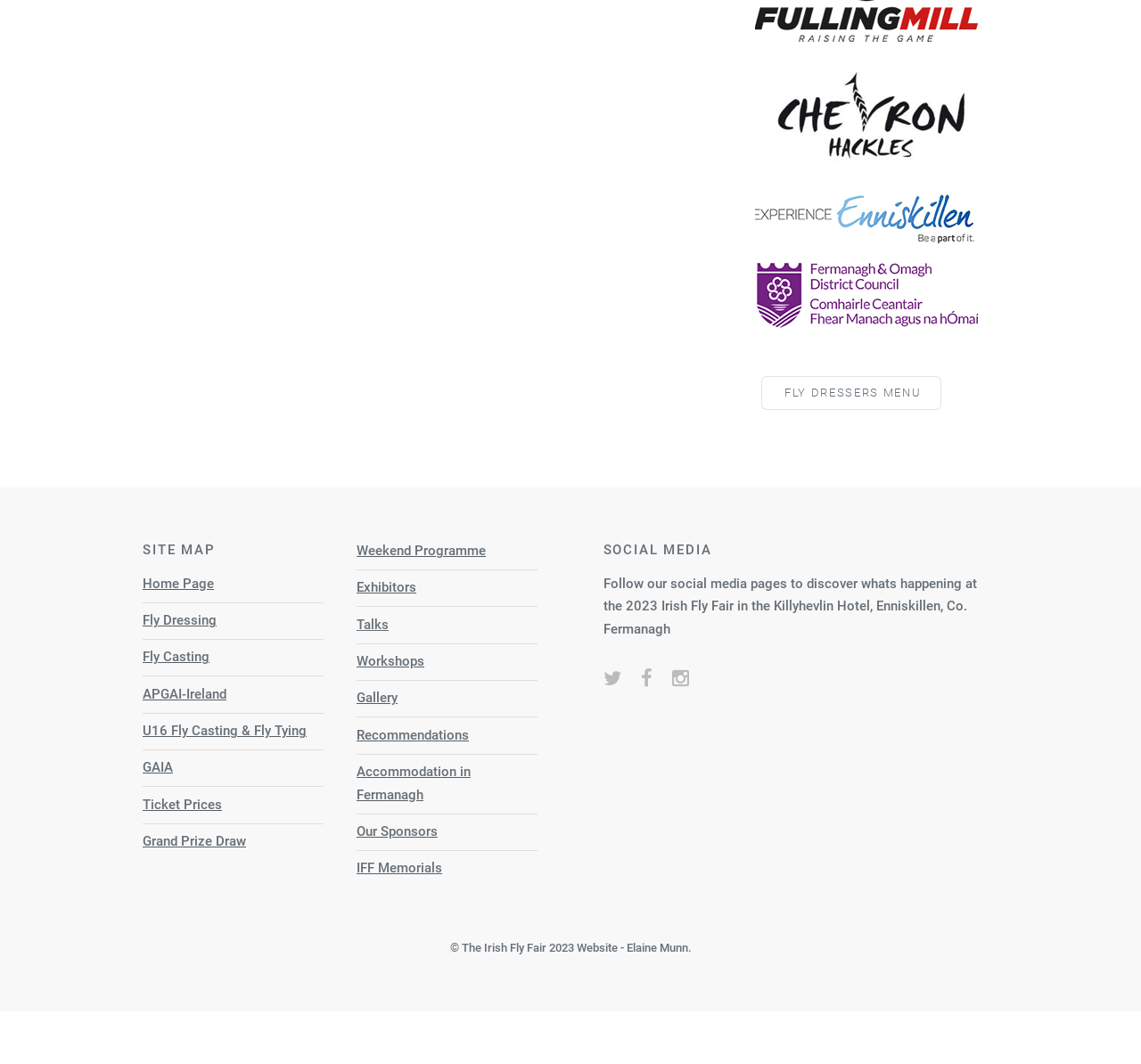What is the purpose of the 'Fly Dressing' link?
Based on the image, respond with a single word or phrase.

To access fly dressing information